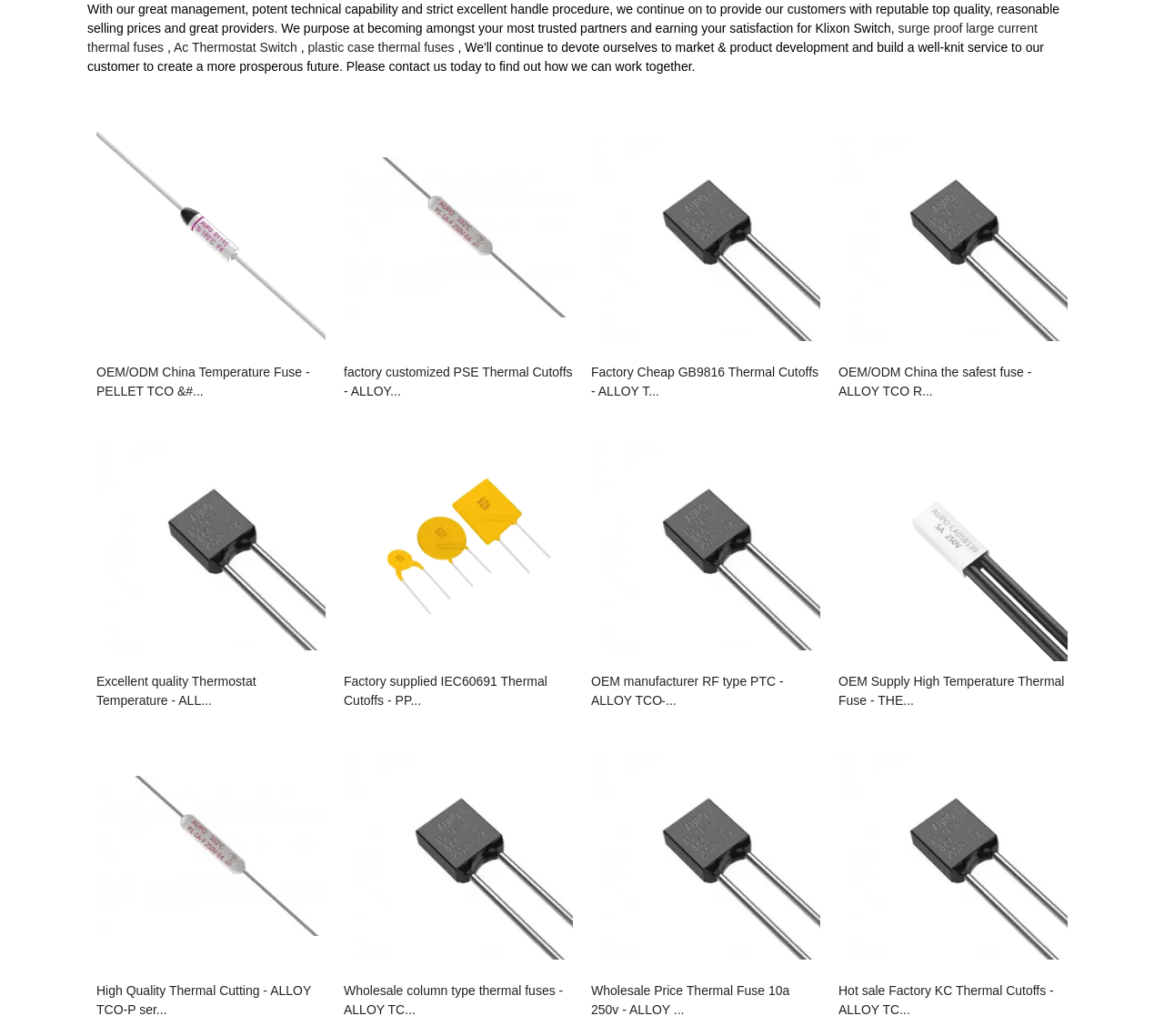Using the webpage screenshot, find the UI element described by plastic case thermal fuses. Provide the bounding box coordinates in the format (top-left x, top-left y, bottom-right x, bottom-right y), ensuring all values are floating point numbers between 0 and 1.

[0.264, 0.038, 0.39, 0.052]